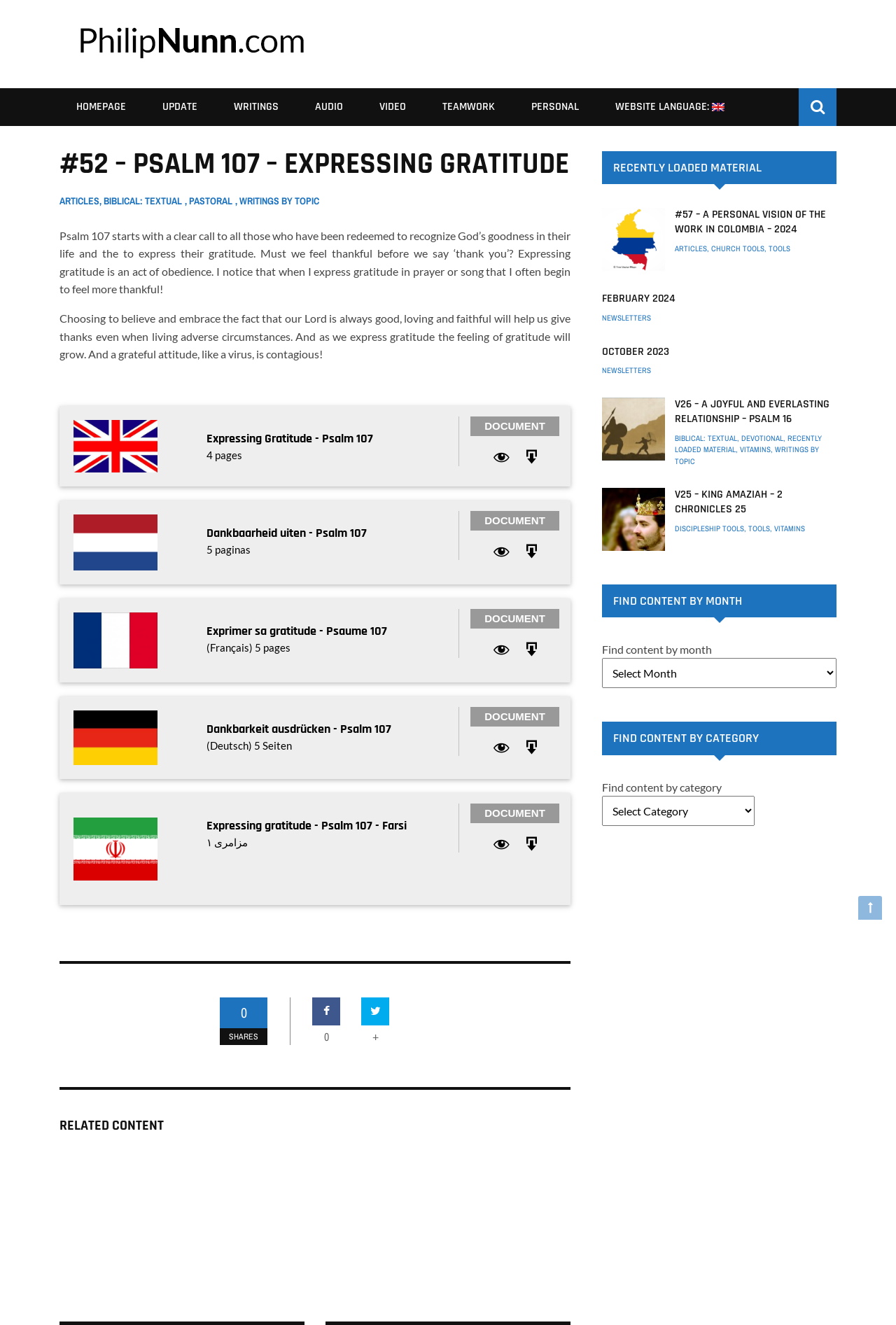Please determine the bounding box coordinates for the element that should be clicked to follow these instructions: "Click the logo".

[0.066, 0.0, 0.934, 0.067]